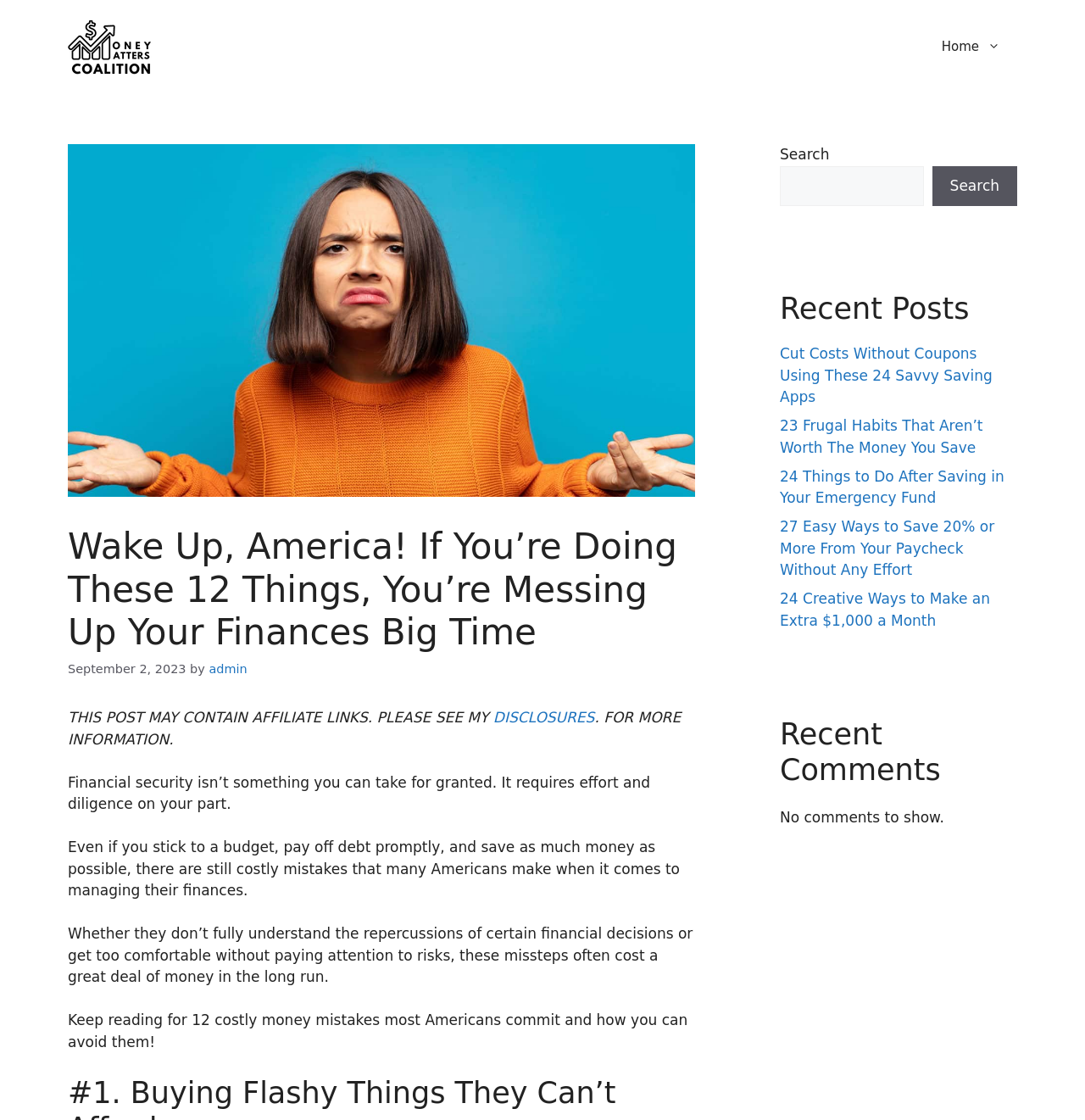Based on the element description "The Tech Centre", predict the bounding box coordinates of the UI element.

None